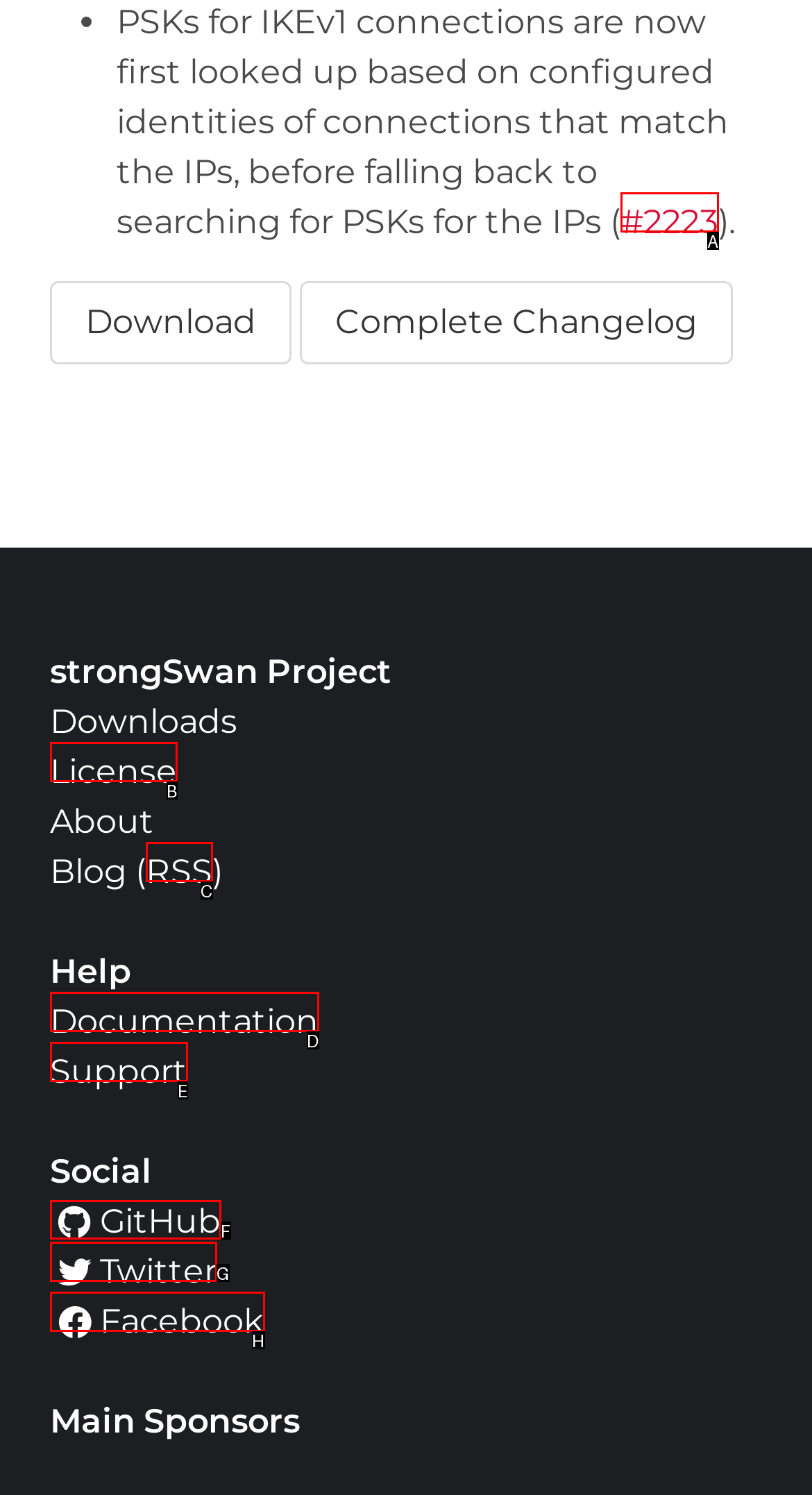Which UI element should you click on to achieve the following task: Visit the GitHub page? Provide the letter of the correct option.

F